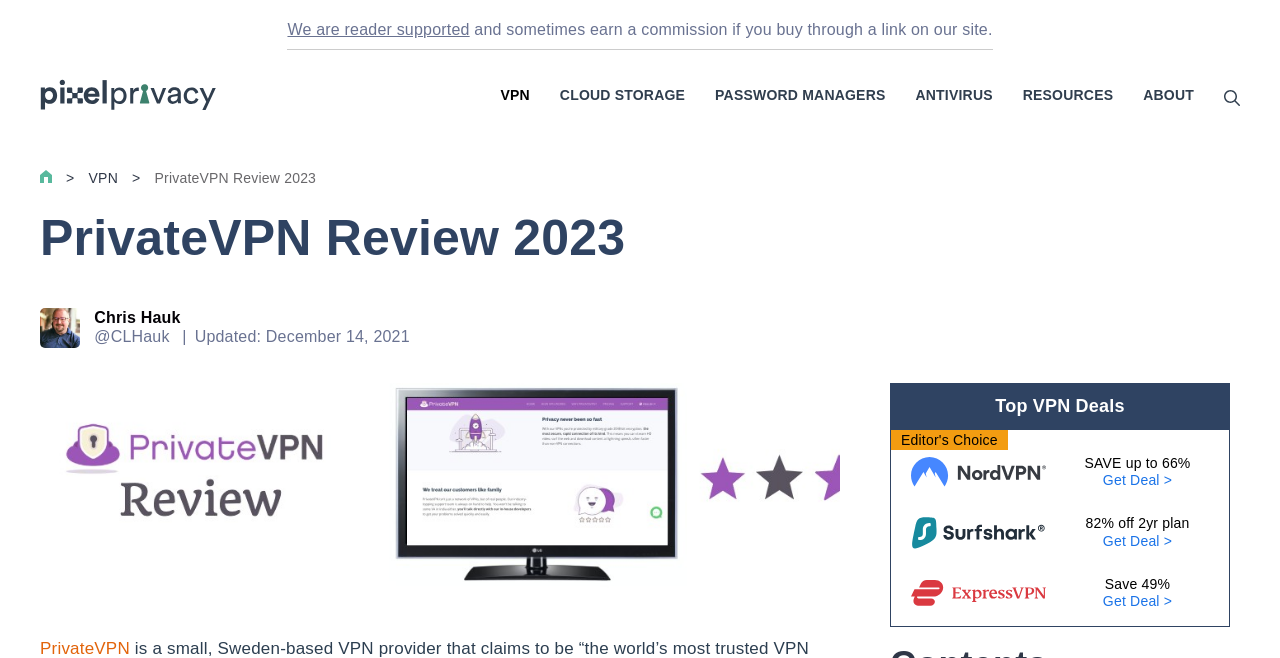Please answer the following question using a single word or phrase: 
What is the name of the VPN provider being reviewed?

PrivateVPN